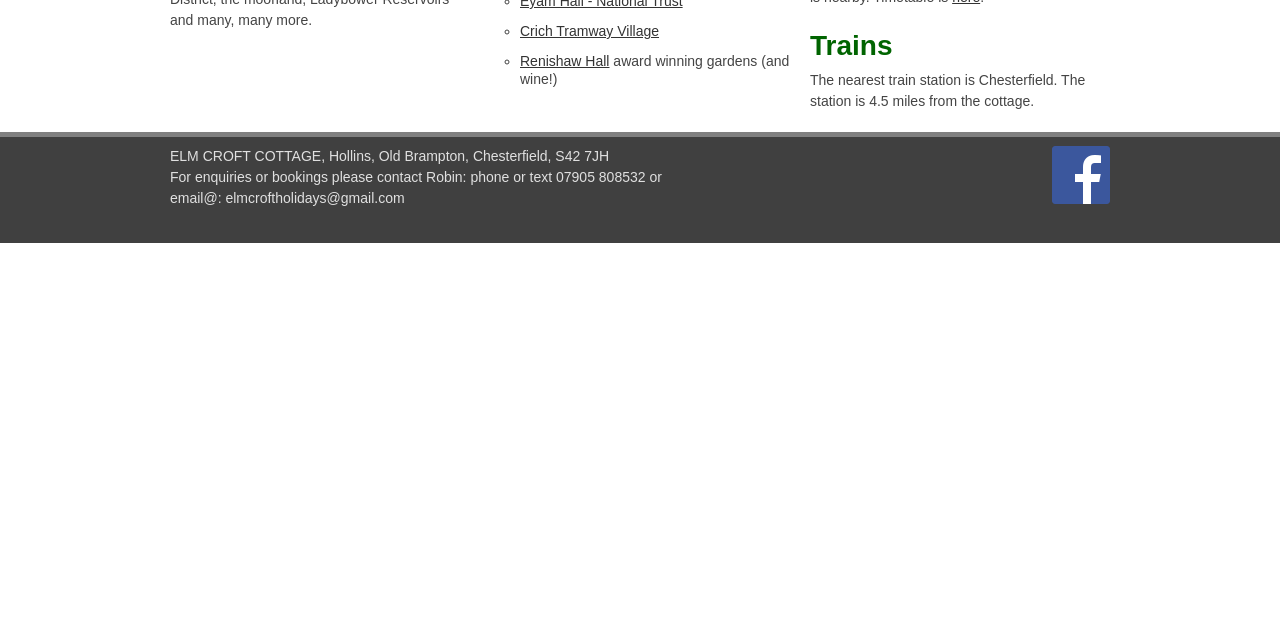Given the description: "Renishaw Hall", determine the bounding box coordinates of the UI element. The coordinates should be formatted as four float numbers between 0 and 1, [left, top, right, bottom].

[0.406, 0.083, 0.476, 0.108]